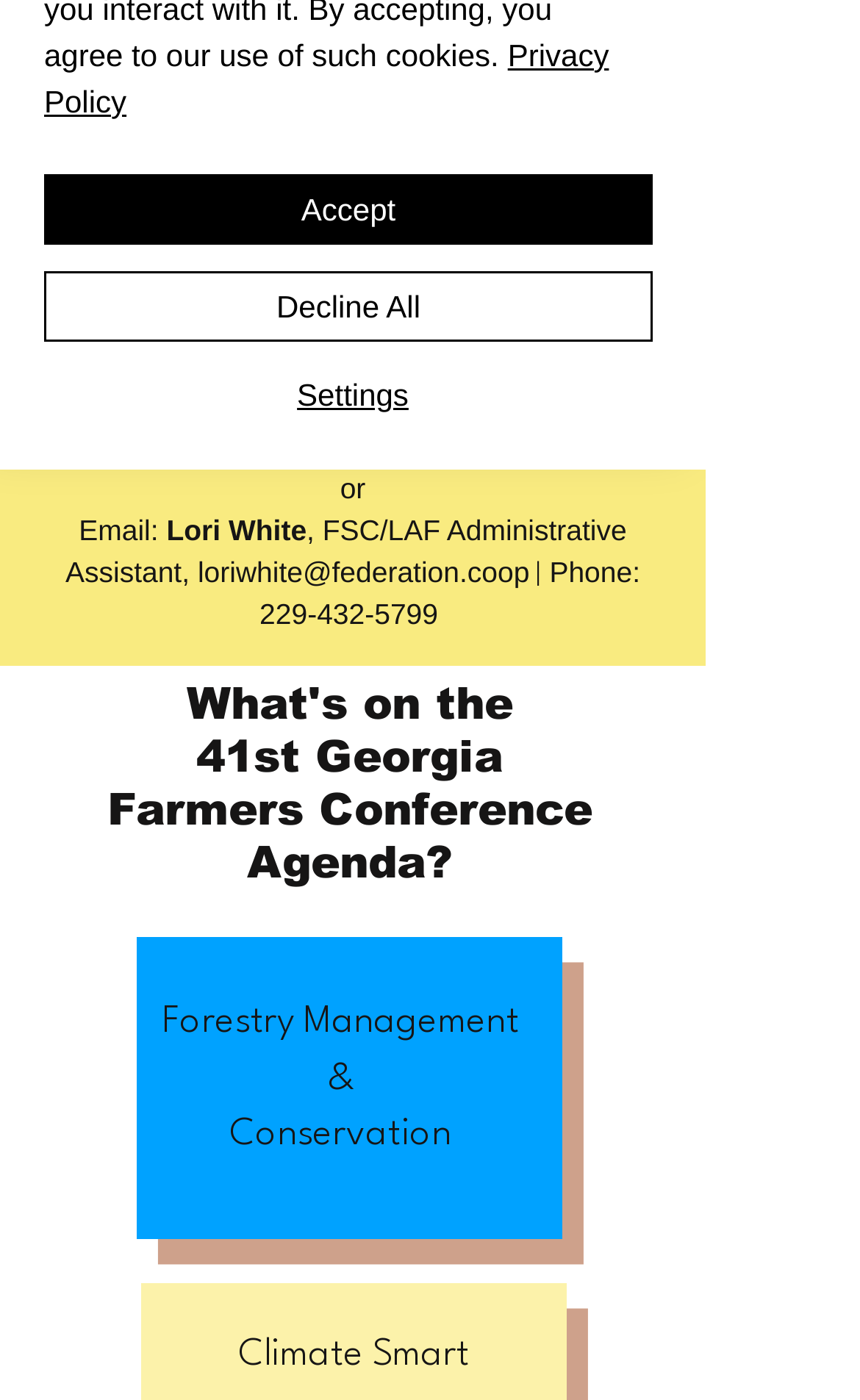From the screenshot, find the bounding box of the UI element matching this description: "corneliuskey@@federation.coop". Supply the bounding box coordinates in the form [left, top, right, bottom], each a float between 0 and 1.

[0.265, 0.311, 0.735, 0.33]